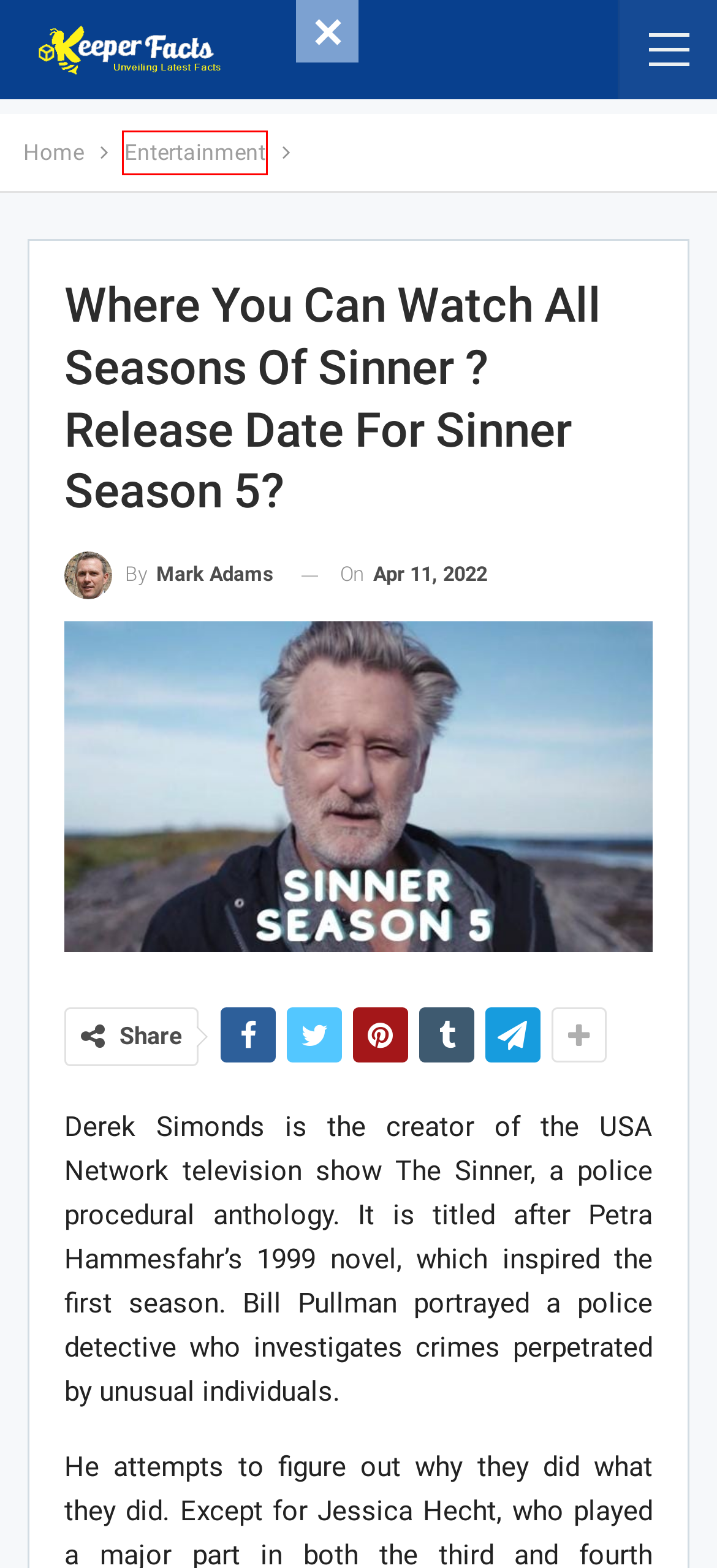You’re provided with a screenshot of a webpage that has a red bounding box around an element. Choose the best matching webpage description for the new page after clicking the element in the red box. The options are:
A. Privacy Policy | Keeperfacts
B. Keeperfacts | Keeperfacts
C. Net Worth | Keeperfacts
D. Entertainment | Keeperfacts
E. News | Keeperfacts
F. Mark Adams | Keeperfacts
G. The Return of Amy Dunne: Is Gone Girl 2 Release Date Got Confirmation? | Keeperfacts
H. Ethics Policy | Keeperfacts

D